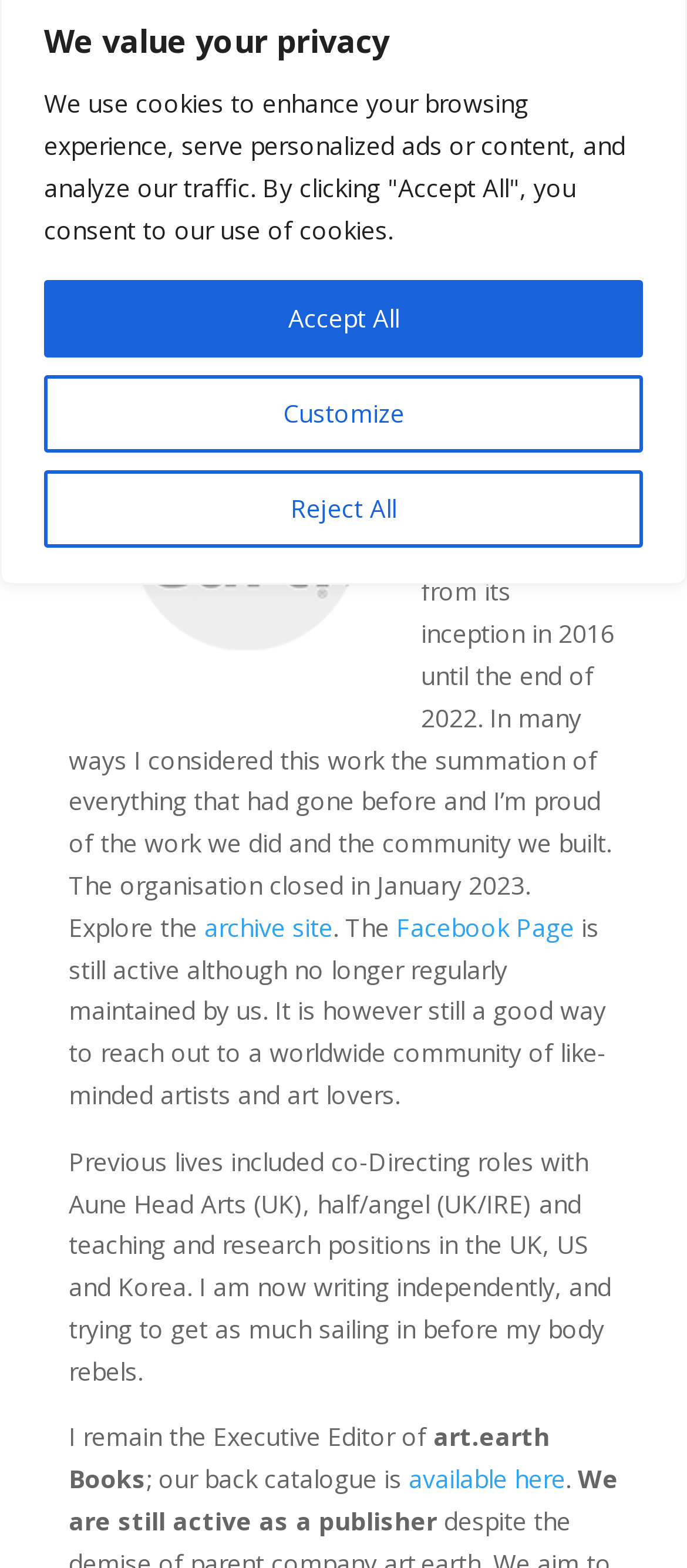Given the element description researchgate, specify the bounding box coordinates of the corresponding UI element in the format (top-left x, top-left y, bottom-right x, bottom-right y). All values must be between 0 and 1.

[0.354, 0.164, 0.572, 0.185]